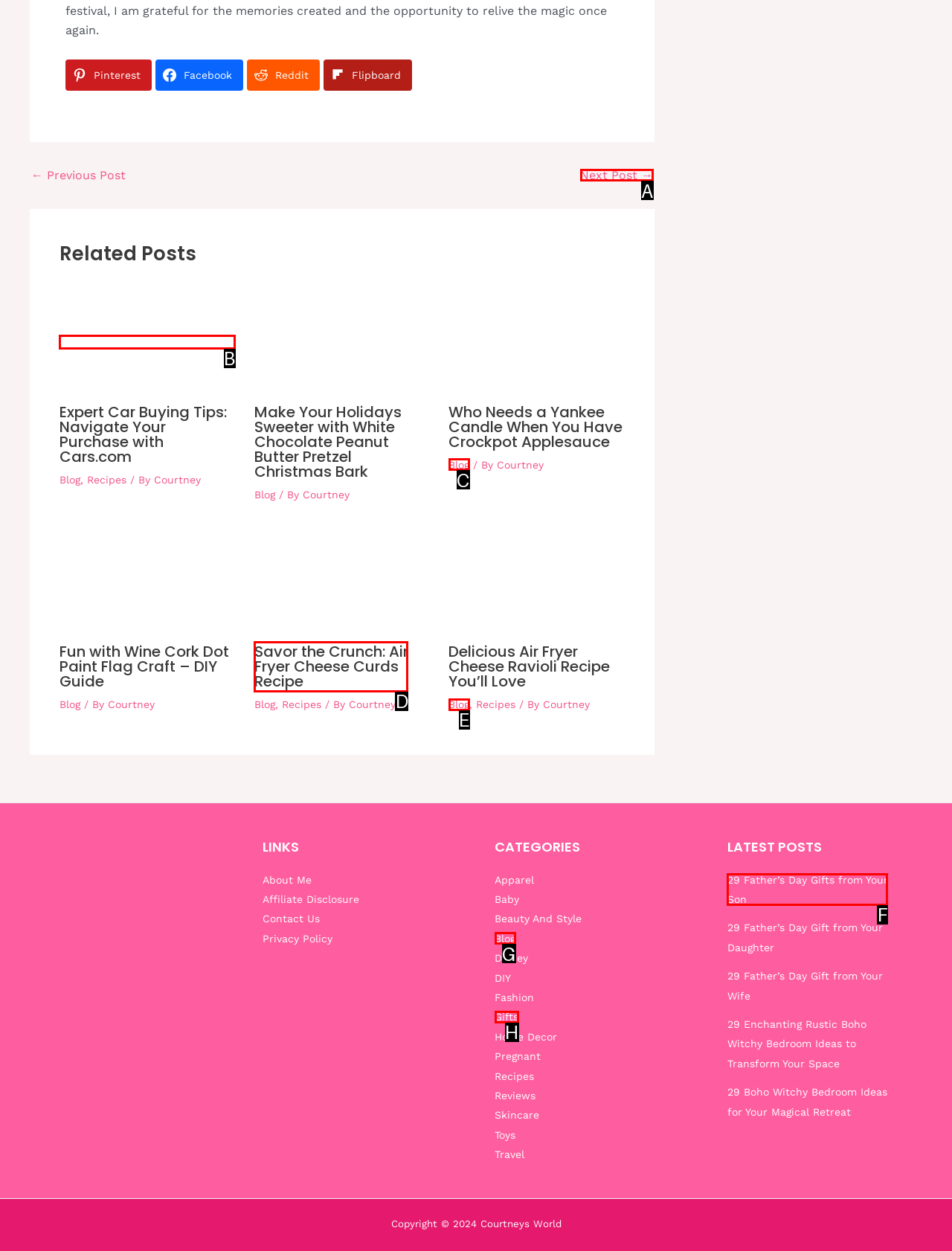Look at the highlighted elements in the screenshot and tell me which letter corresponds to the task: Read more about Expert Car Buying Tips: Navigate Your Purchase with Cars.com.

B